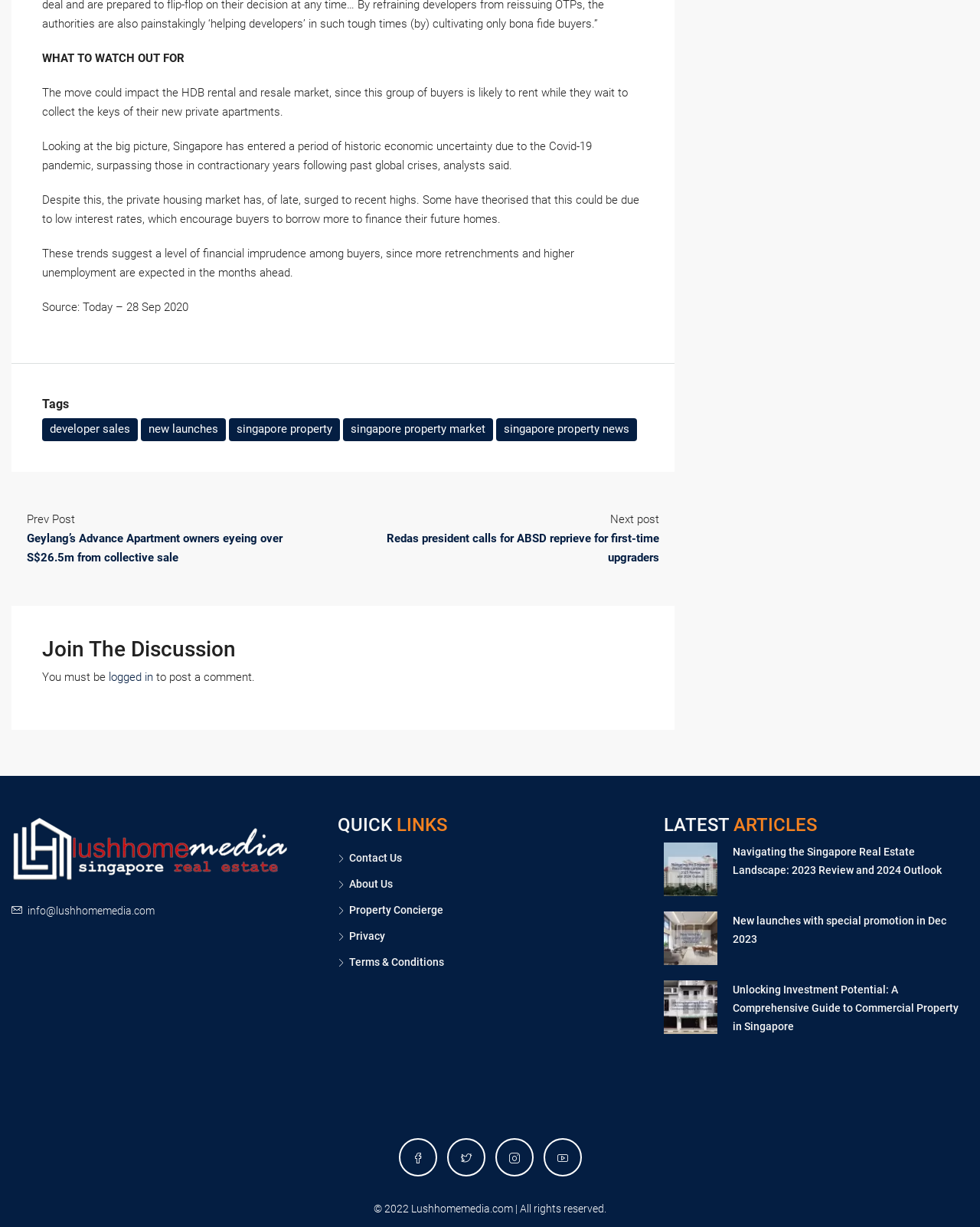Identify the bounding box coordinates for the UI element described as: "Contact Us". The coordinates should be provided as four floats between 0 and 1: [left, top, right, bottom].

[0.345, 0.694, 0.41, 0.704]